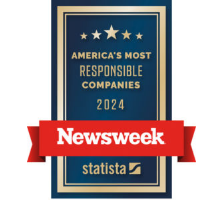What is the color of the banner at the bottom of the seal?
Please respond to the question with a detailed and informative answer.

The caption describes the banner at the bottom of the seal as vibrant red, which reinforces the credibility of the recognition by Newsweek.